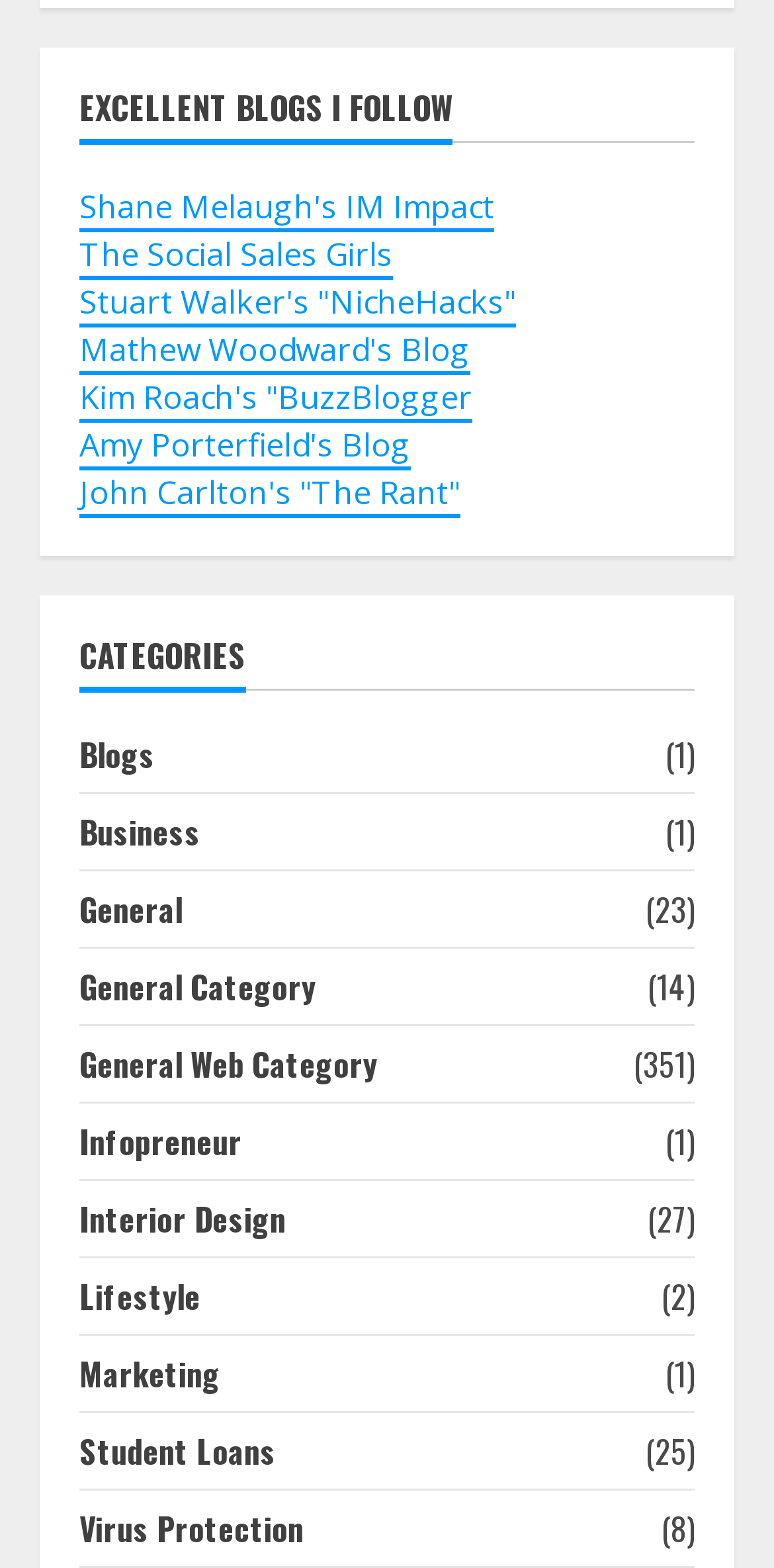Please determine the bounding box coordinates of the section I need to click to accomplish this instruction: "go to home page".

None